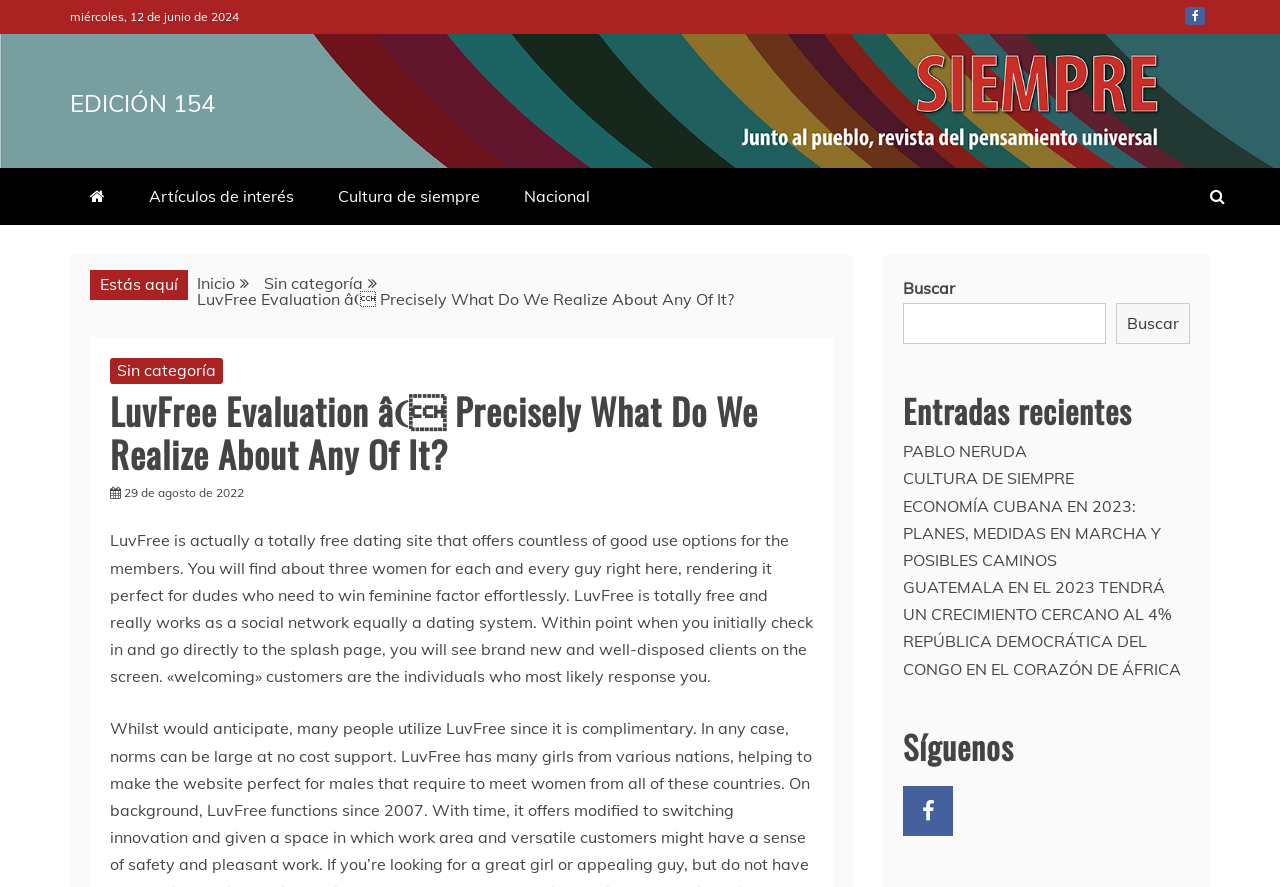Kindly provide the bounding box coordinates of the section you need to click on to fulfill the given instruction: "Search for something".

[0.705, 0.341, 0.864, 0.388]